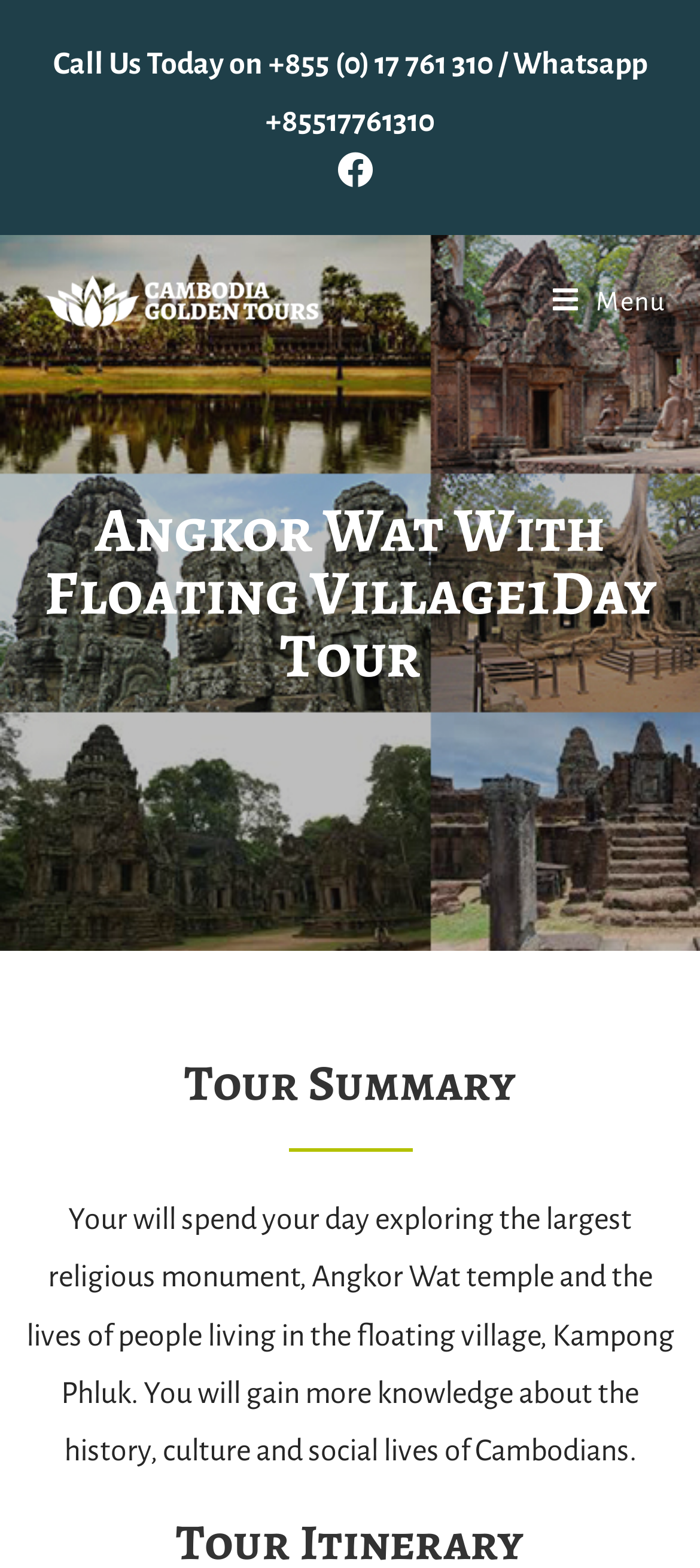Please provide a brief answer to the following inquiry using a single word or phrase:
What is the logo of the tour company?

Cambodia Golden Tours Logo